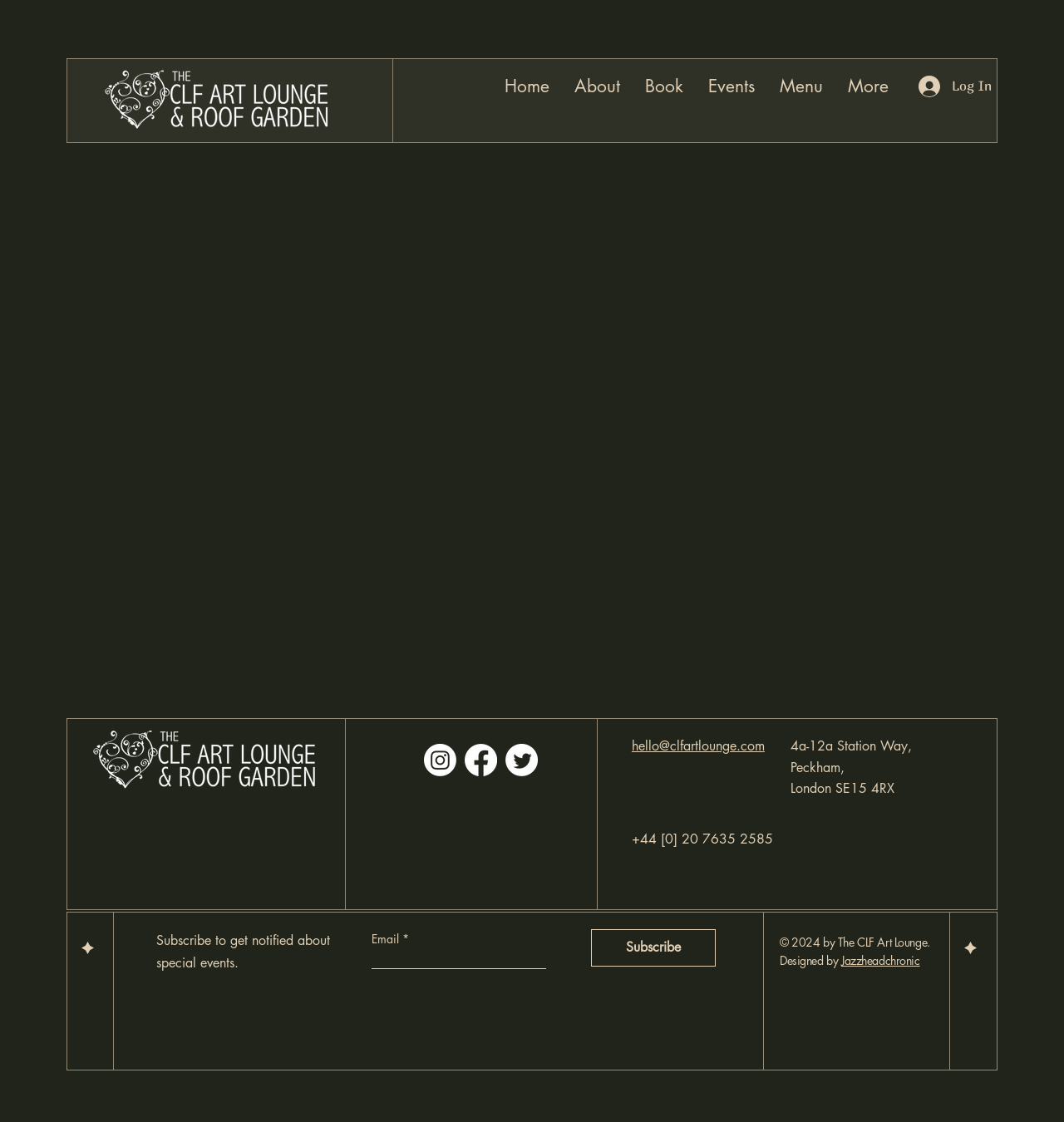What is the name of the lounge?
Examine the webpage screenshot and provide an in-depth answer to the question.

I inferred this answer by looking at the logo of the lounge, which is an image with the text 'CLF-ART-LOUNGE-LOGO-HORIZONTAL.png'. This logo is likely to be the identifier of the lounge, and hence its name.